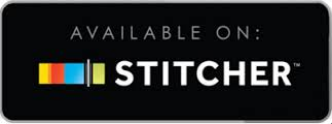What is represented by the colorful blocks in the Stitcher logo? Using the information from the screenshot, answer with a single word or phrase.

brand's identity